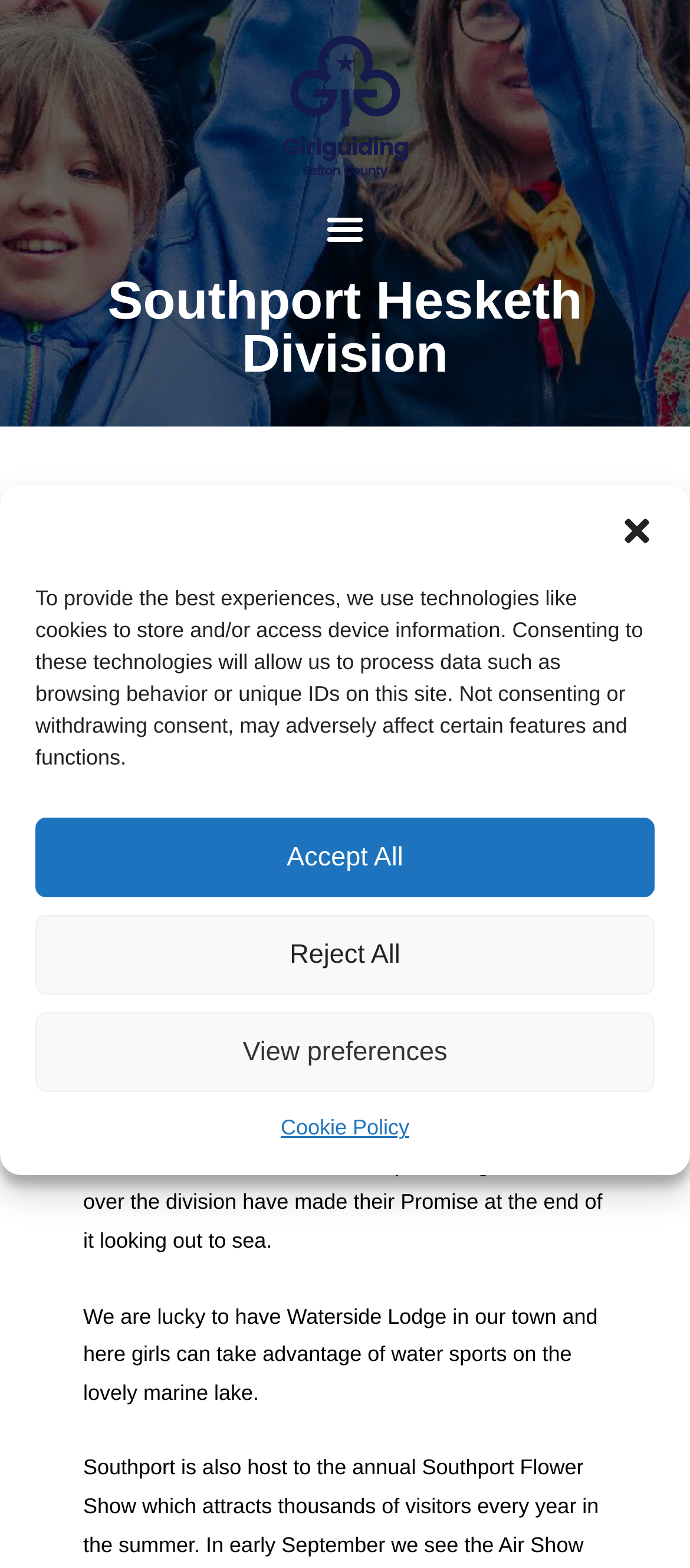Respond to the question below with a single word or phrase:
What is the name of the division commissioner?

Nichola James